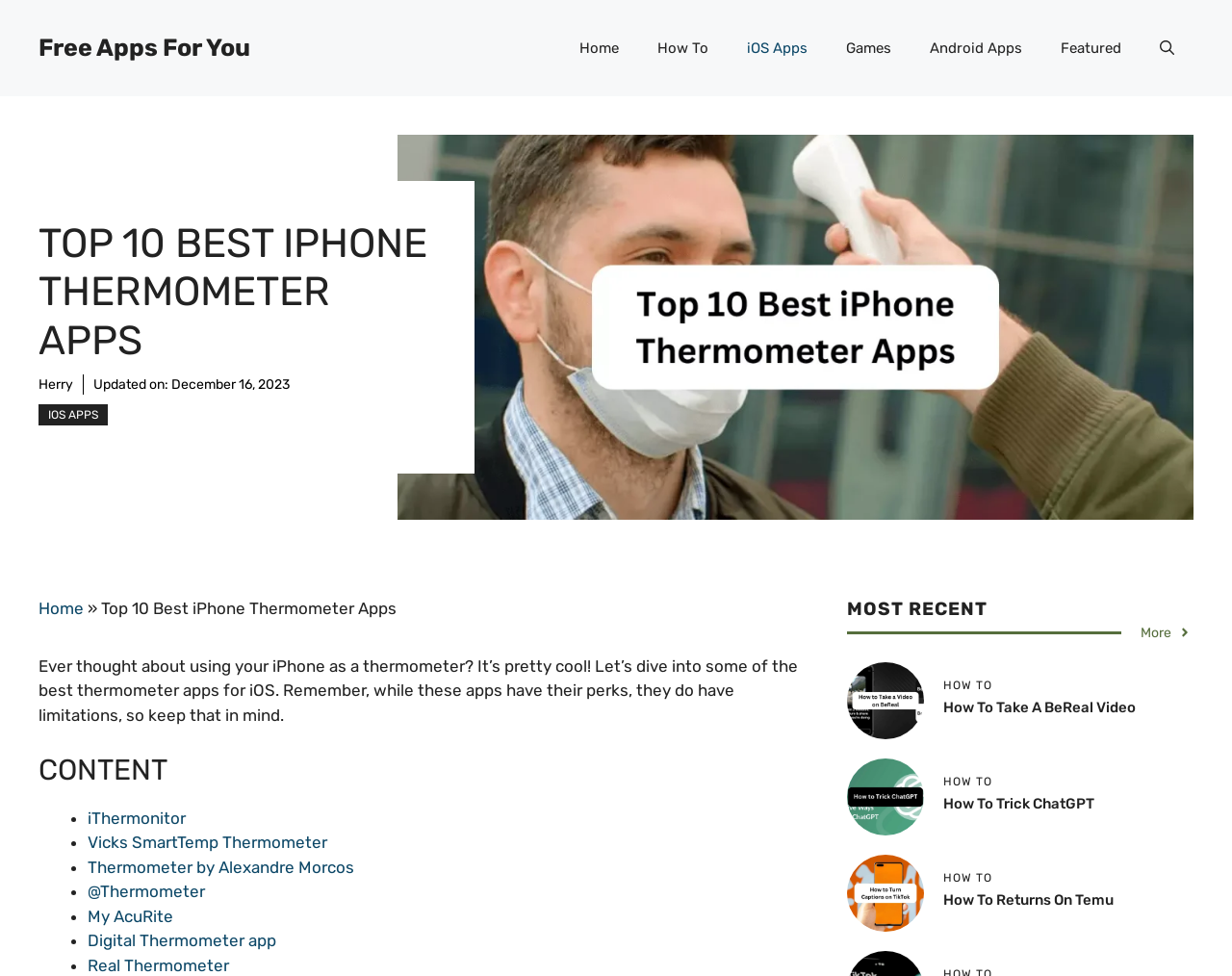Use the information in the screenshot to answer the question comprehensively: How many 'HOW TO' sections are there?

I counted the number of 'HOW TO' sections on the webpage and found three separate sections, each with a different tutorial topic.